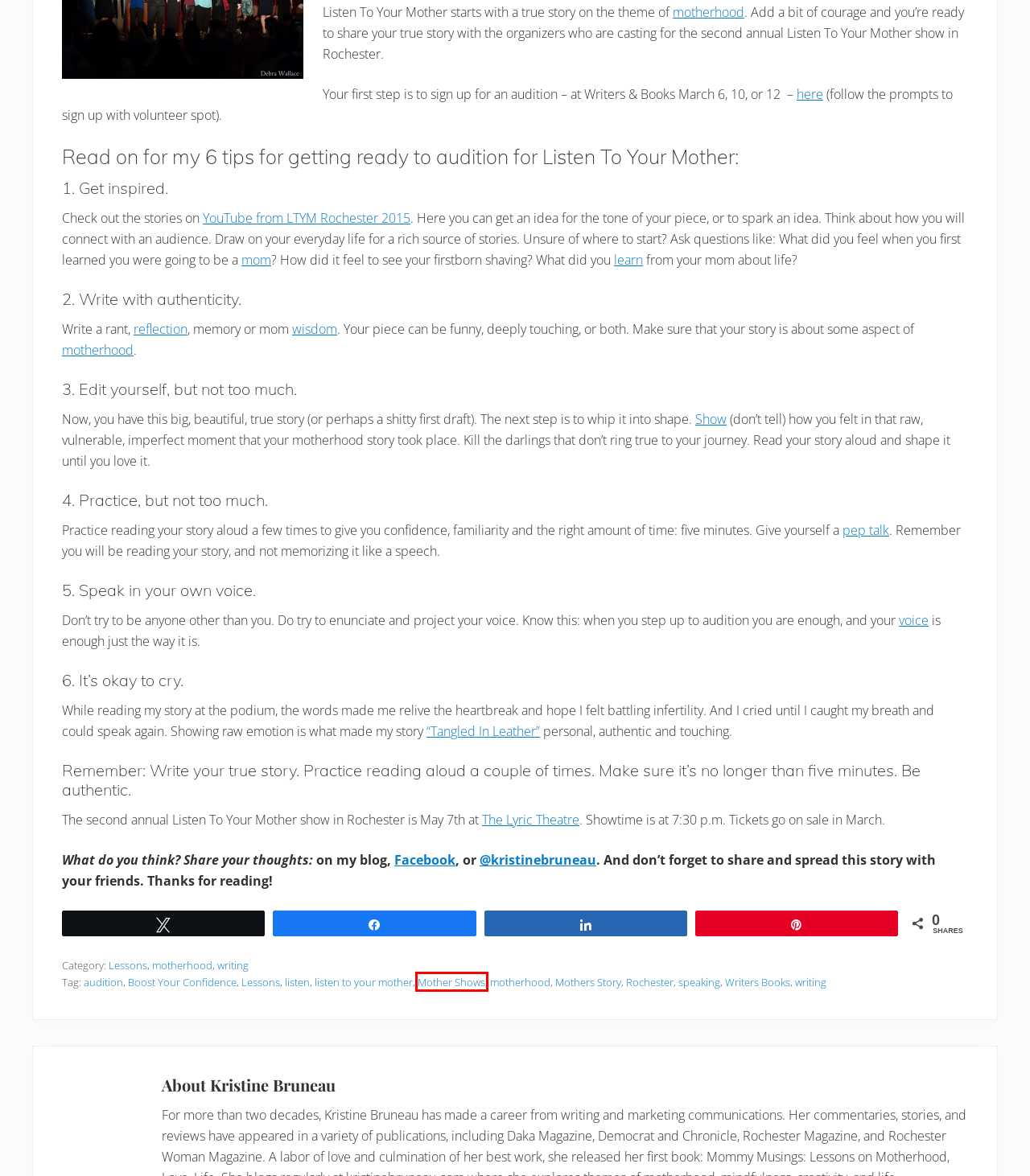You have received a screenshot of a webpage with a red bounding box indicating a UI element. Please determine the most fitting webpage description that matches the new webpage after clicking on the indicated element. The choices are:
A. Mother Shows Archives - Kristine Bruneau
B. Mothers Story Archives - Kristine Bruneau
C. Why I love writing for Rochester Magazine – Kristine Bruneau
D. Boost Your Confidence Archives - Kristine Bruneau
E. Lessons learned from my mom about breast cancer
F. Writers Books Archives - Kristine Bruneau
G. I wouldn't be a mom without my kid
H. audition Archives - Kristine Bruneau

A